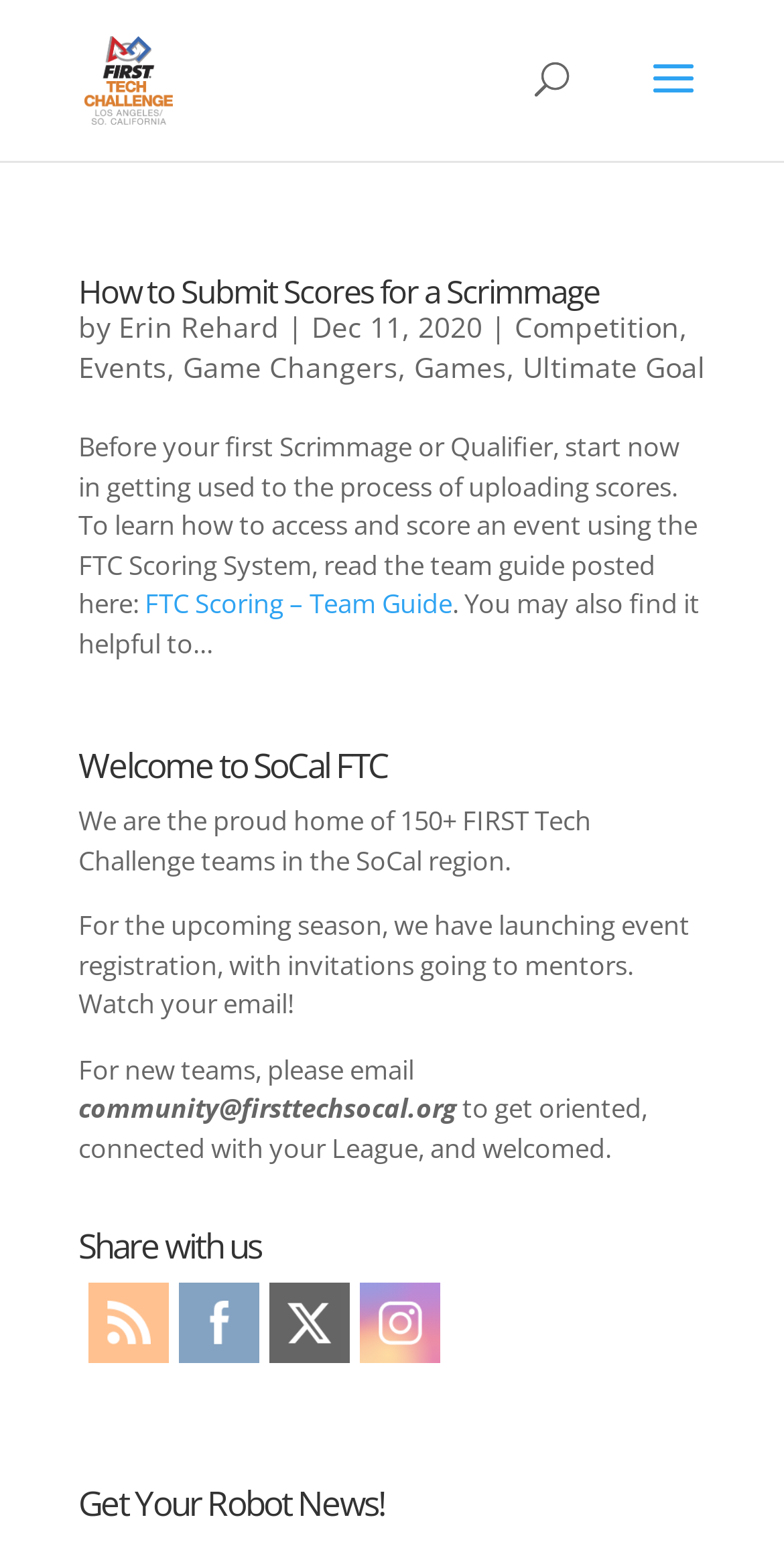Show me the bounding box coordinates of the clickable region to achieve the task as per the instruction: "Click on the link to learn how to submit scores for a scrimmage".

[0.1, 0.174, 0.764, 0.203]